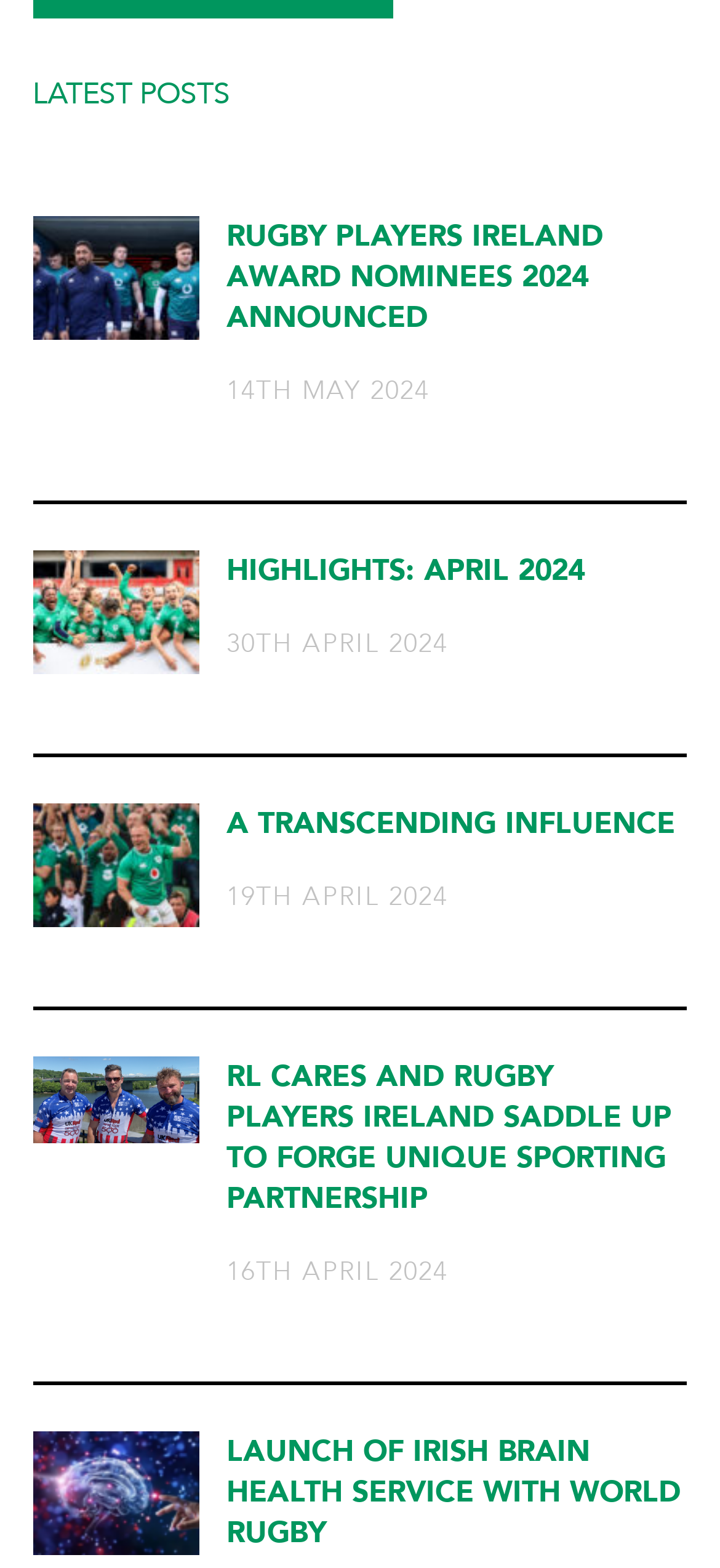Answer the following inquiry with a single word or phrase:
How many posts are displayed on this page?

6